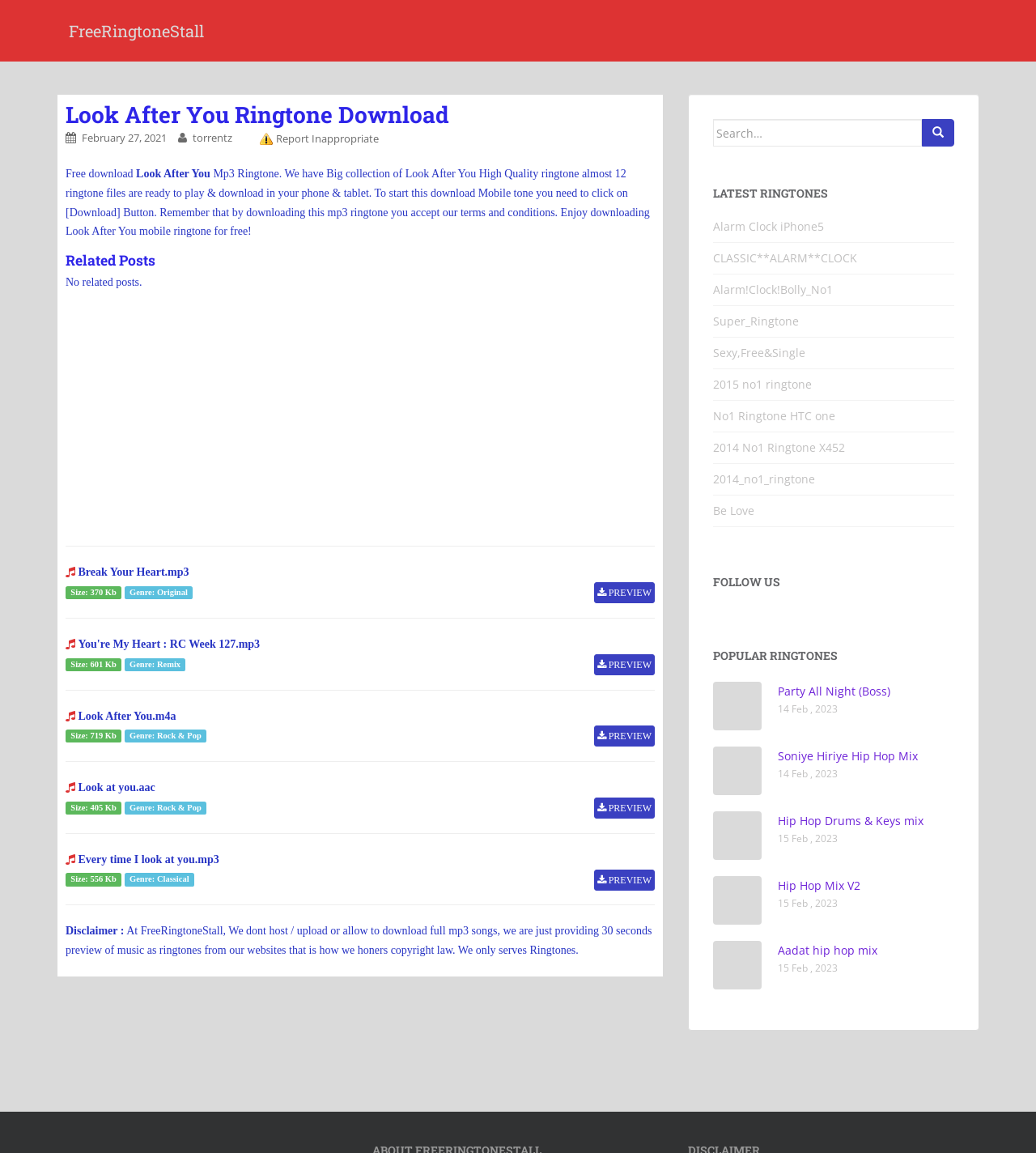Specify the bounding box coordinates of the element's area that should be clicked to execute the given instruction: "Preview Look After You ringtone". The coordinates should be four float numbers between 0 and 1, i.e., [left, top, right, bottom].

[0.573, 0.505, 0.632, 0.523]